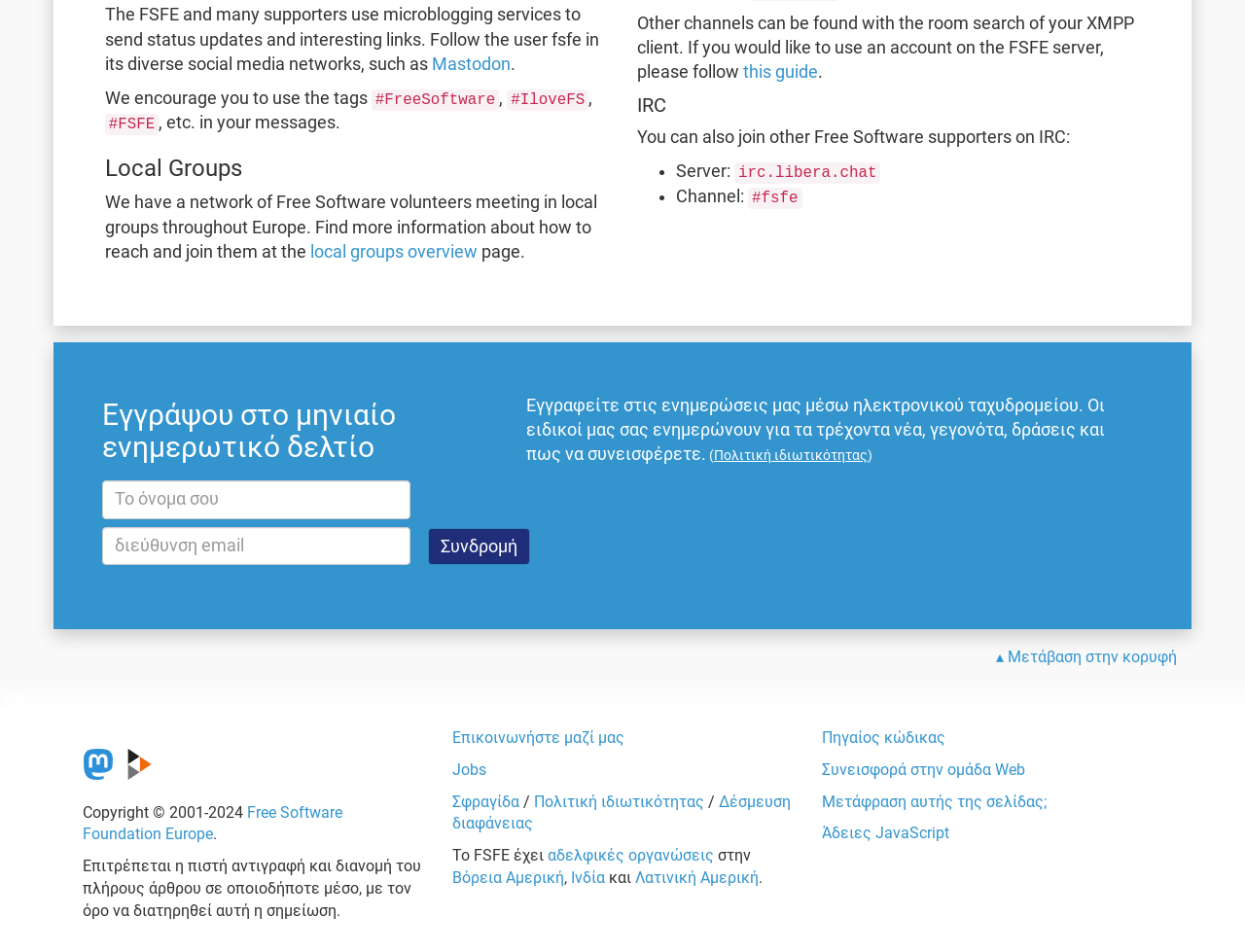Identify the bounding box coordinates necessary to click and complete the given instruction: "Visit Connie's Facebook page".

None